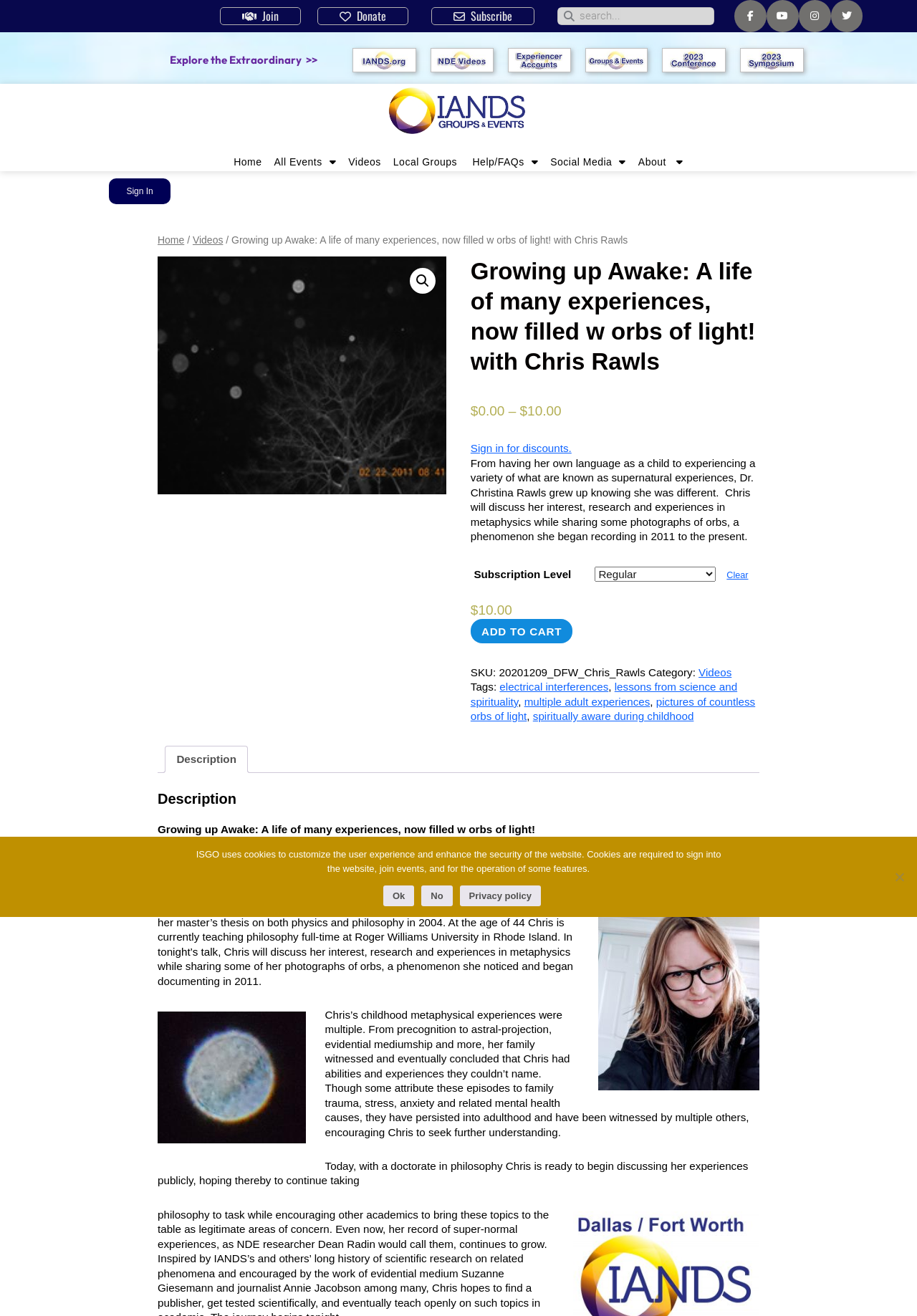Identify the bounding box for the UI element that is described as follows: "parent_node: Books Worth Reading:".

None